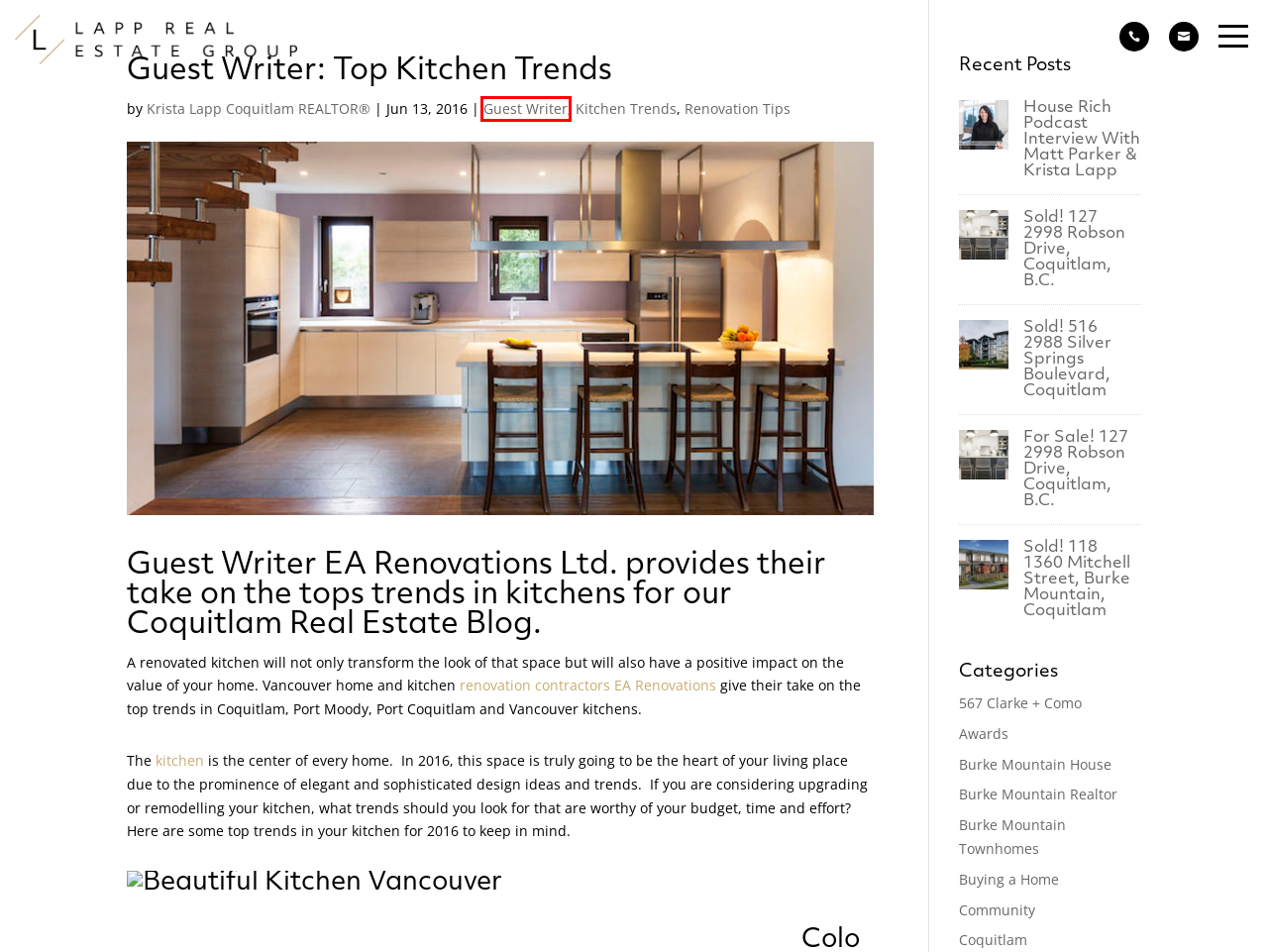Given a screenshot of a webpage with a red rectangle bounding box around a UI element, select the best matching webpage description for the new webpage that appears after clicking the highlighted element. The candidate descriptions are:
A. Community | Lapp Real Estate Group
B. Home Renovation Services | Vancouver — EA Renovations
C. About Us | 604-825-0789 — EA Renovations
D. Sold! 516 2988 Silver Springs Boulevard, Coquitlam | Lapp Real Estate Group
E. Buying a Home | Lapp Real Estate Group
F. Coquitlam Real Estate Blog Winner | Lapp Real Estate Group
G. Guest Writer | Lapp Real Estate Group
H. Sold! 127 2998 Robson Drive, Coquitlam, B.C.

G